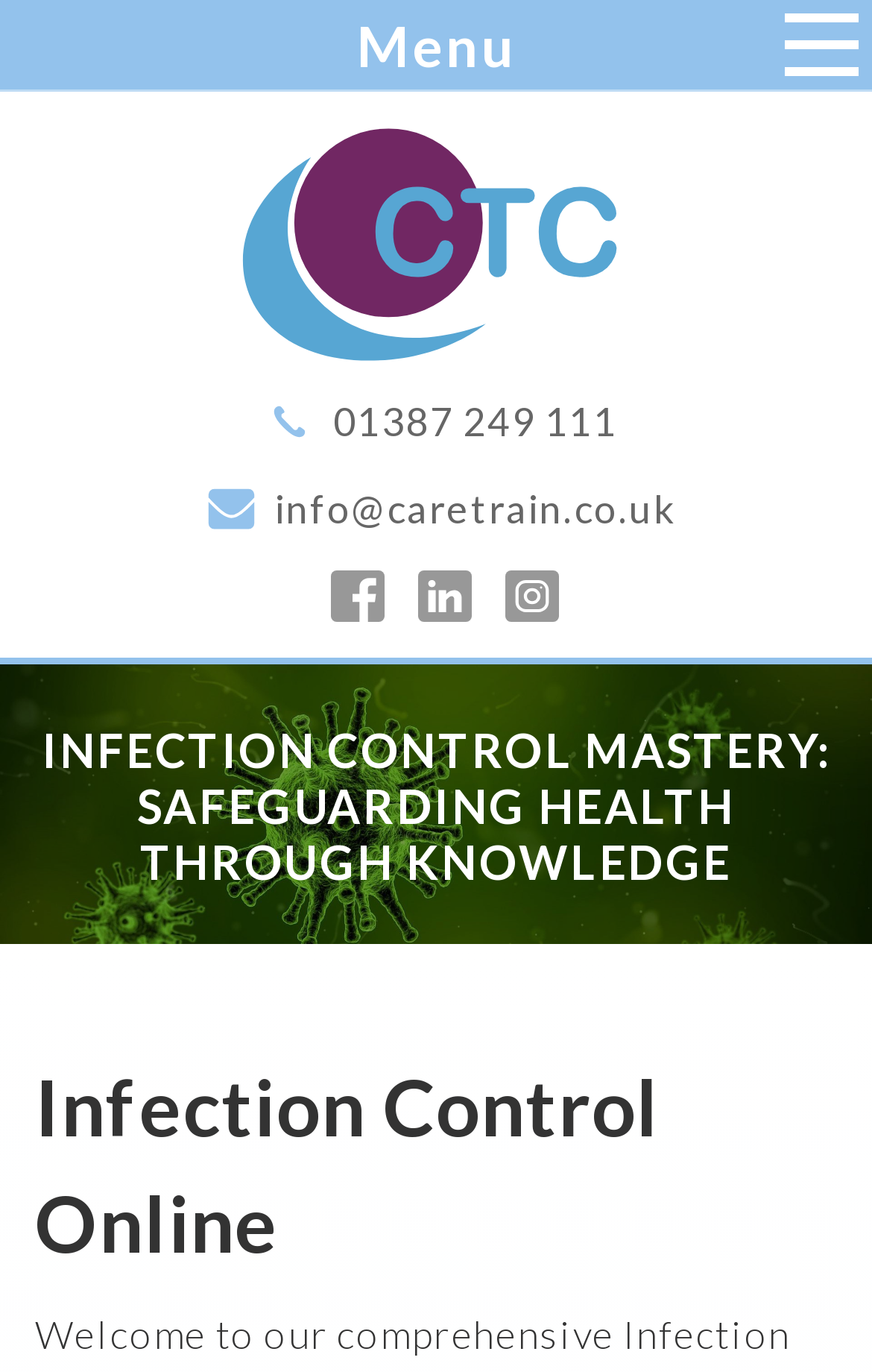Based on what you see in the screenshot, provide a thorough answer to this question: What is the email address of the organization?

I found the email address by looking at the link elements, specifically the one with the text 'info@caretrain.co.uk'.